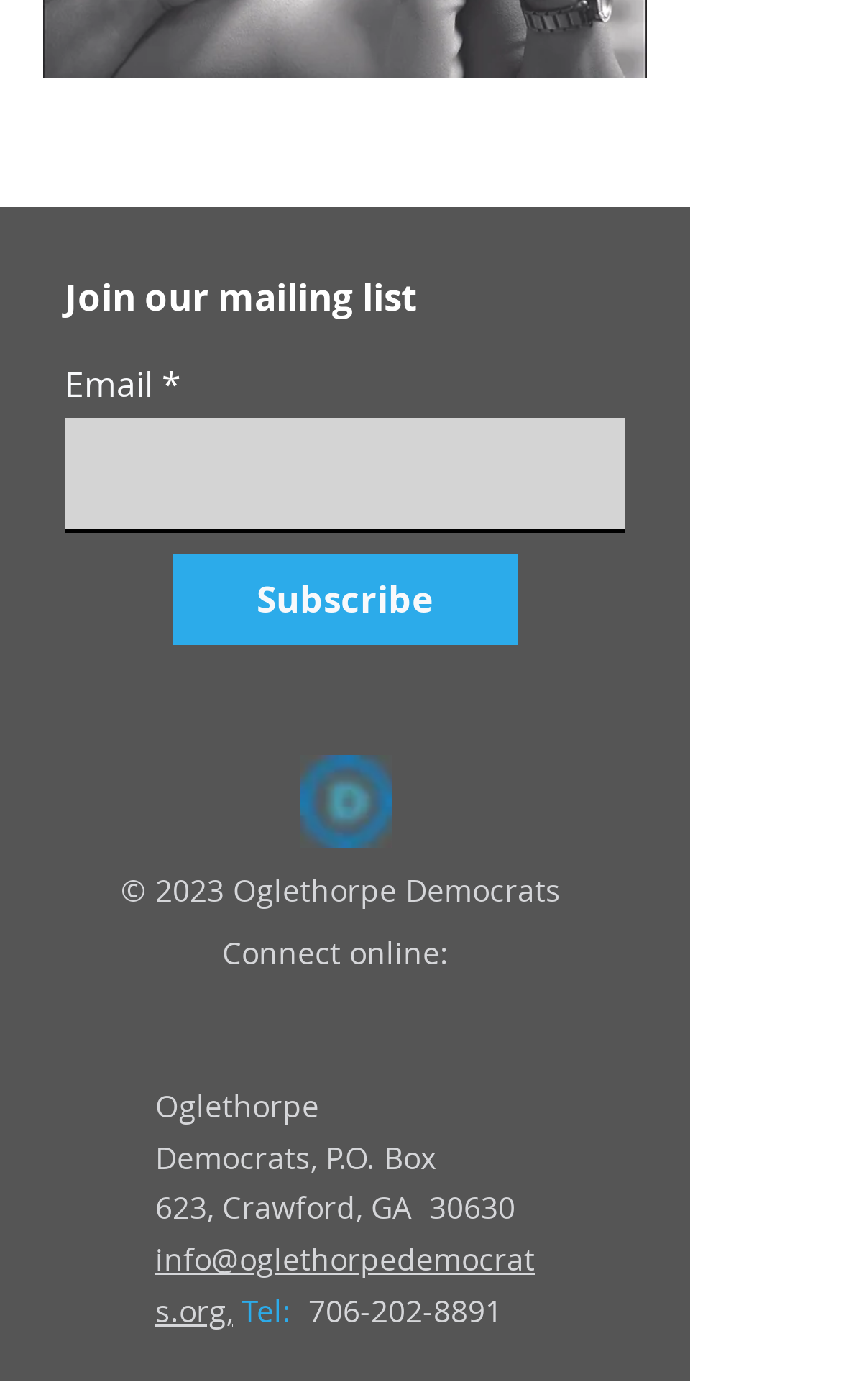Find the bounding box of the UI element described as: "info@oglethorpedemocrats.org,". The bounding box coordinates should be given as four float values between 0 and 1, i.e., [left, top, right, bottom].

[0.185, 0.885, 0.636, 0.951]